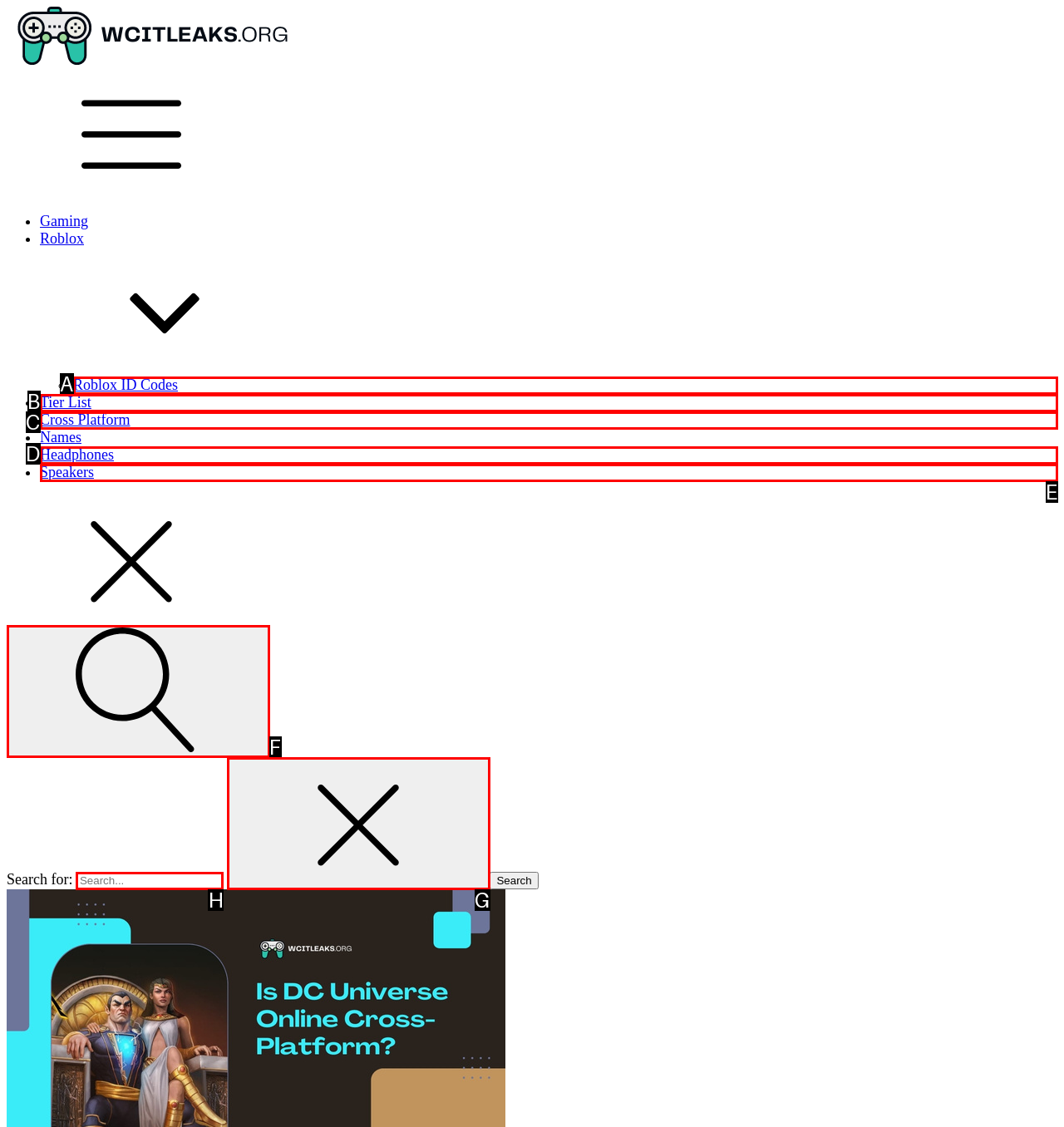Examine the description: Udaipur, Rajasthan and indicate the best matching option by providing its letter directly from the choices.

None